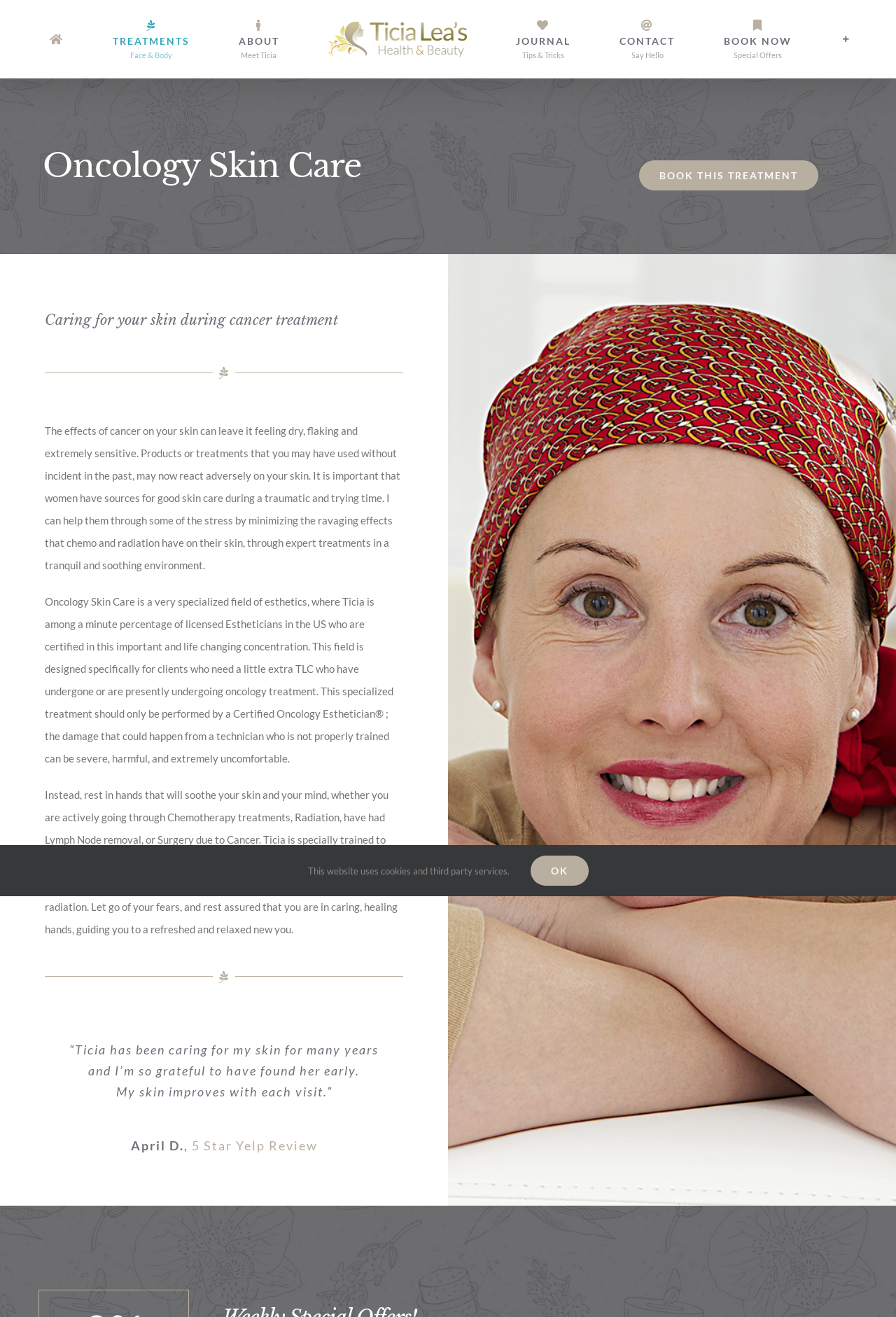Predict the bounding box of the UI element based on this description: "CONTACTSay Hello".

[0.692, 0.003, 0.753, 0.057]